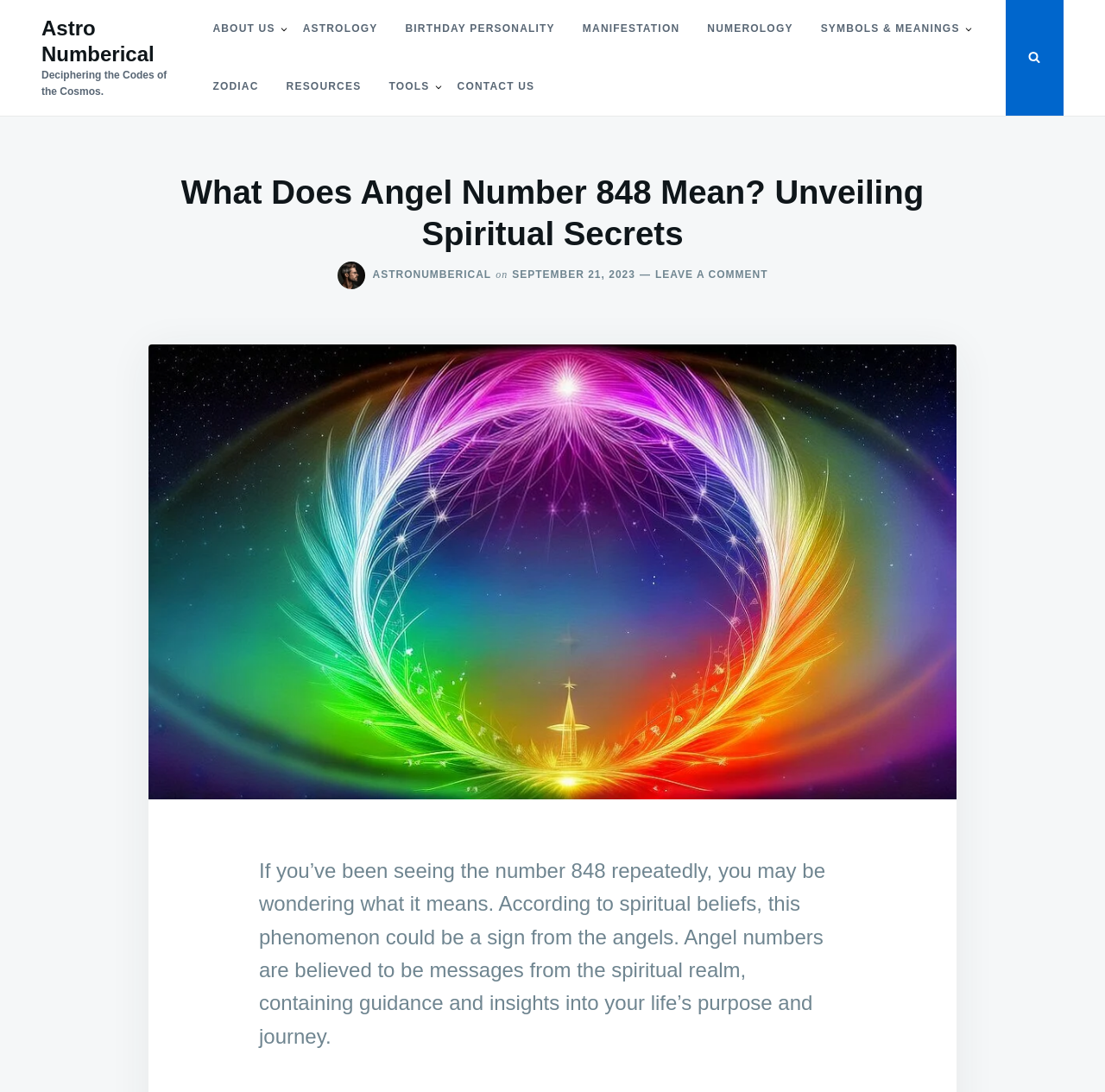What is the purpose of the search box?
Could you answer the question with a detailed and thorough explanation?

The search box is located at the top of the webpage, and it has a label 'Search for:' next to it. This suggests that the user can input a query to search for specific angel numbers, which is in line with the webpage's theme of deciphering spiritual secrets.